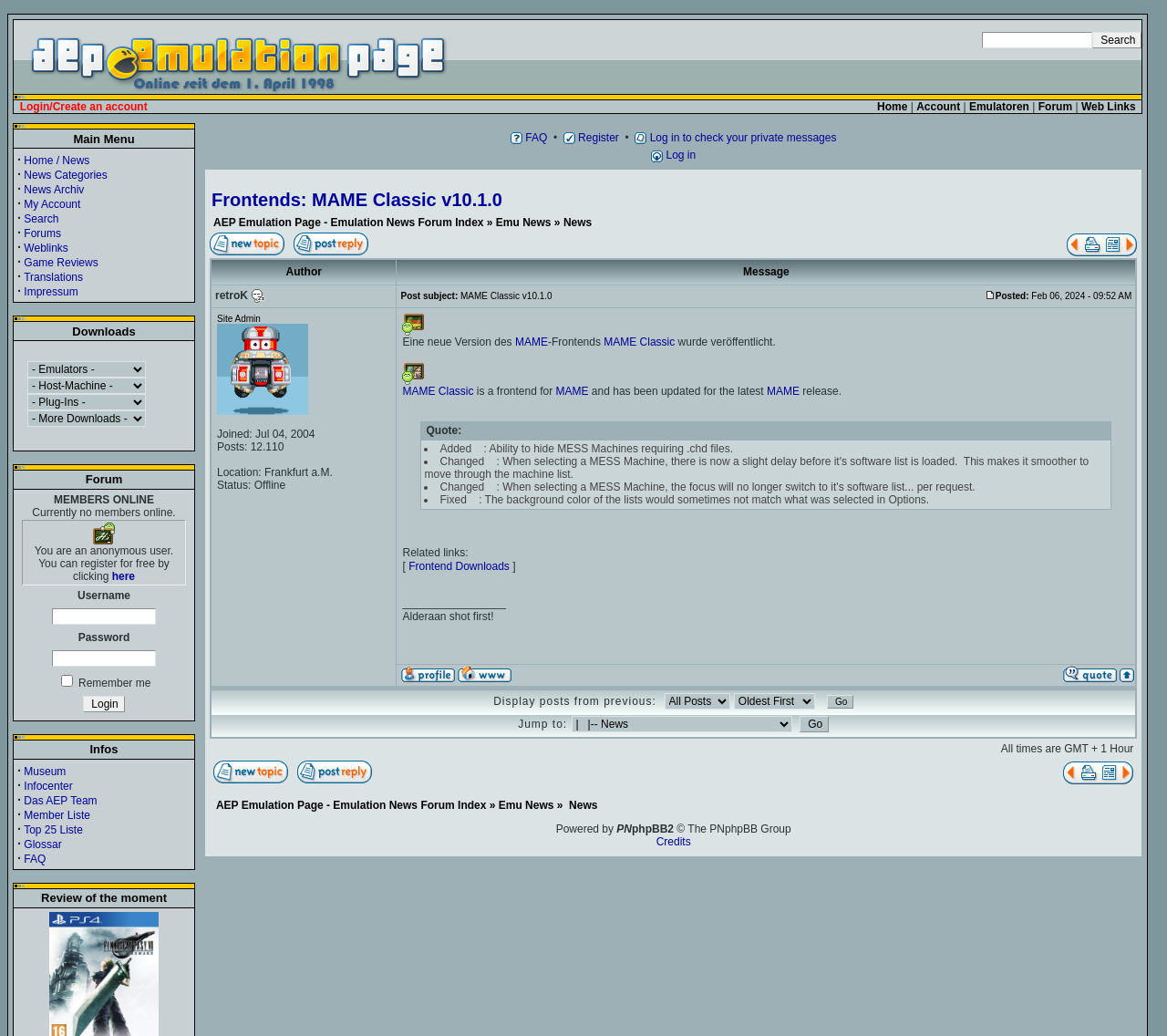Locate the bounding box of the UI element described in the following text: "Das AEP Team".

[0.021, 0.766, 0.083, 0.779]